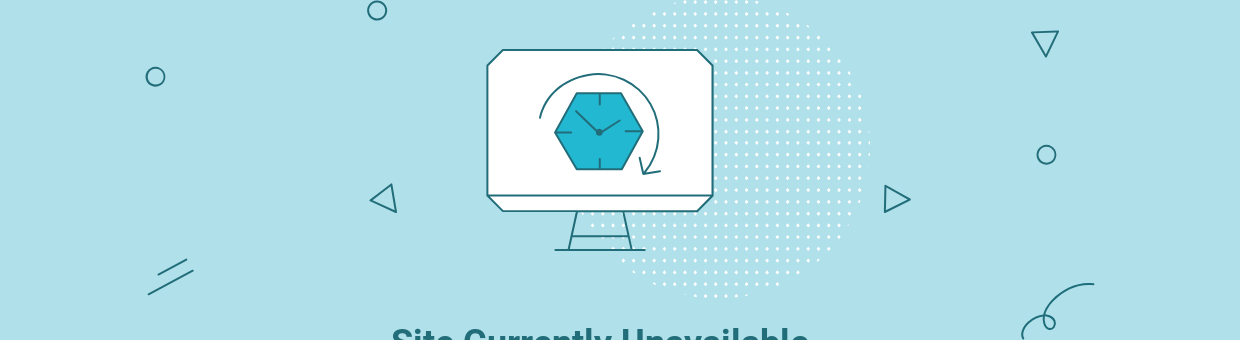Refer to the image and answer the question with as much detail as possible: What is the dominant color of the background?

The image depicts a light blue background with various playful geometric shapes scattered around, which sets the tone for a modern and digital aesthetic.